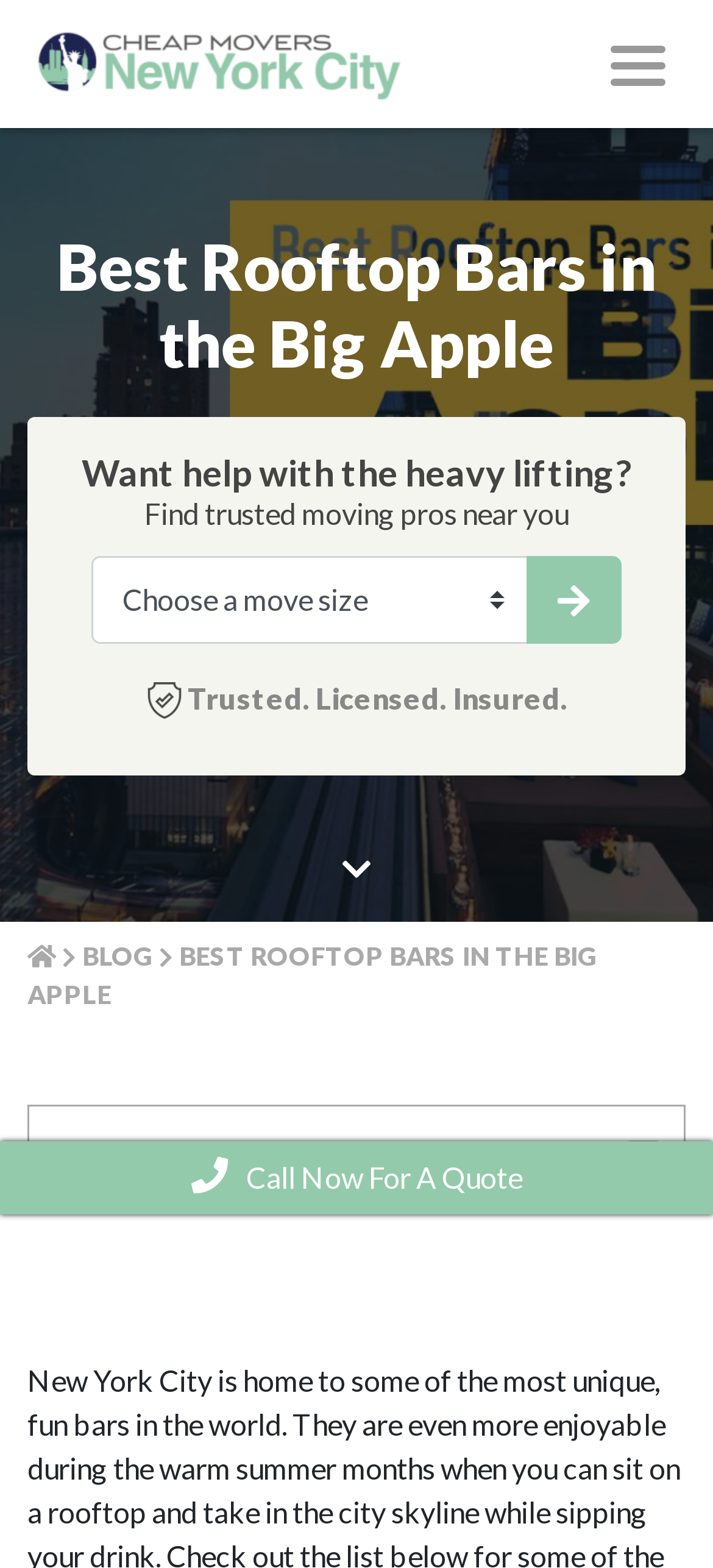Look at the image and write a detailed answer to the question: 
What is the last link in the webpage?

The last link in the webpage is 'Call Now For A Quote', which is a call-to-action button likely used to initiate a quote request.